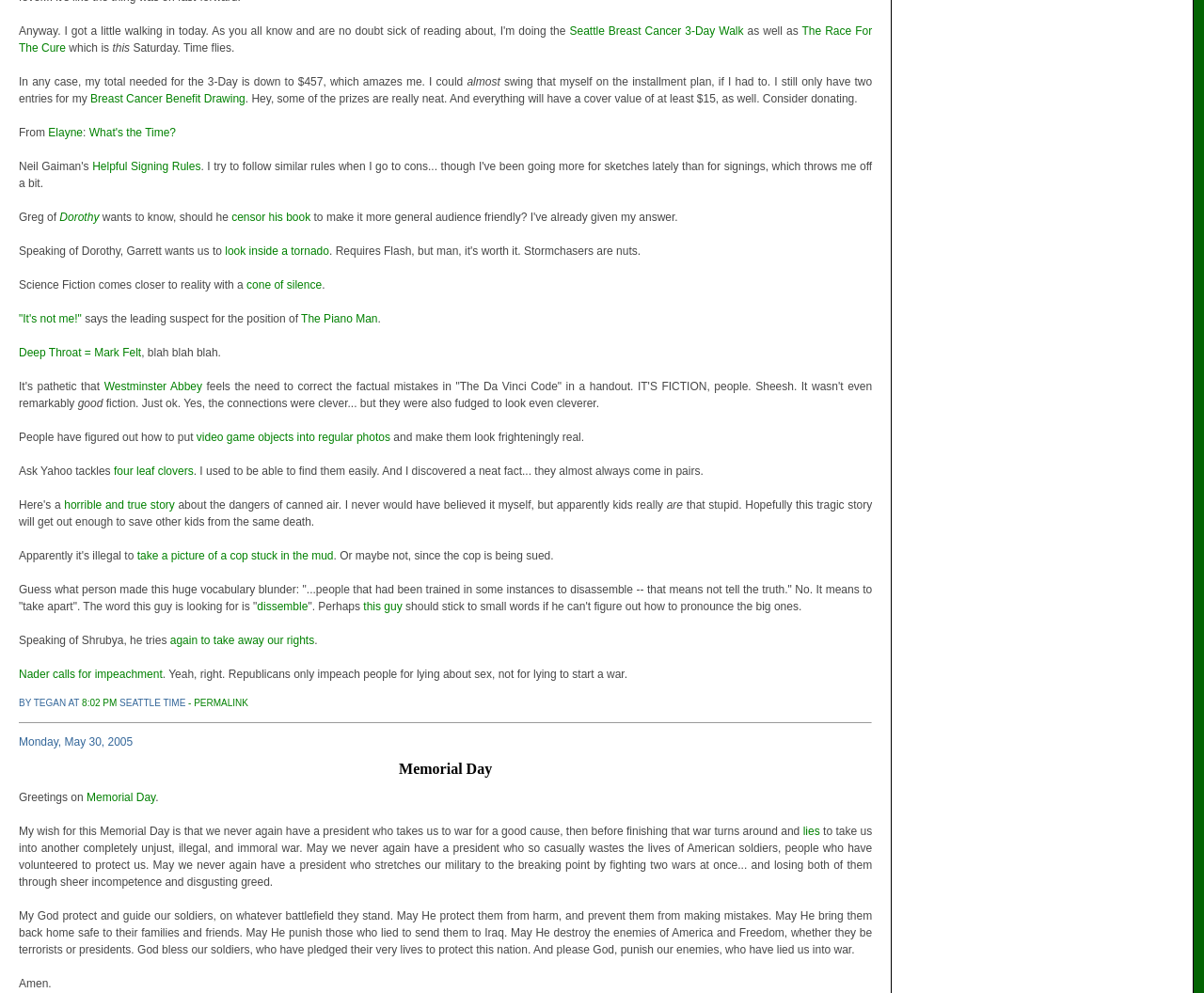What is the author trying to raise money for?
Refer to the image and answer the question using a single word or phrase.

3-Day Walk